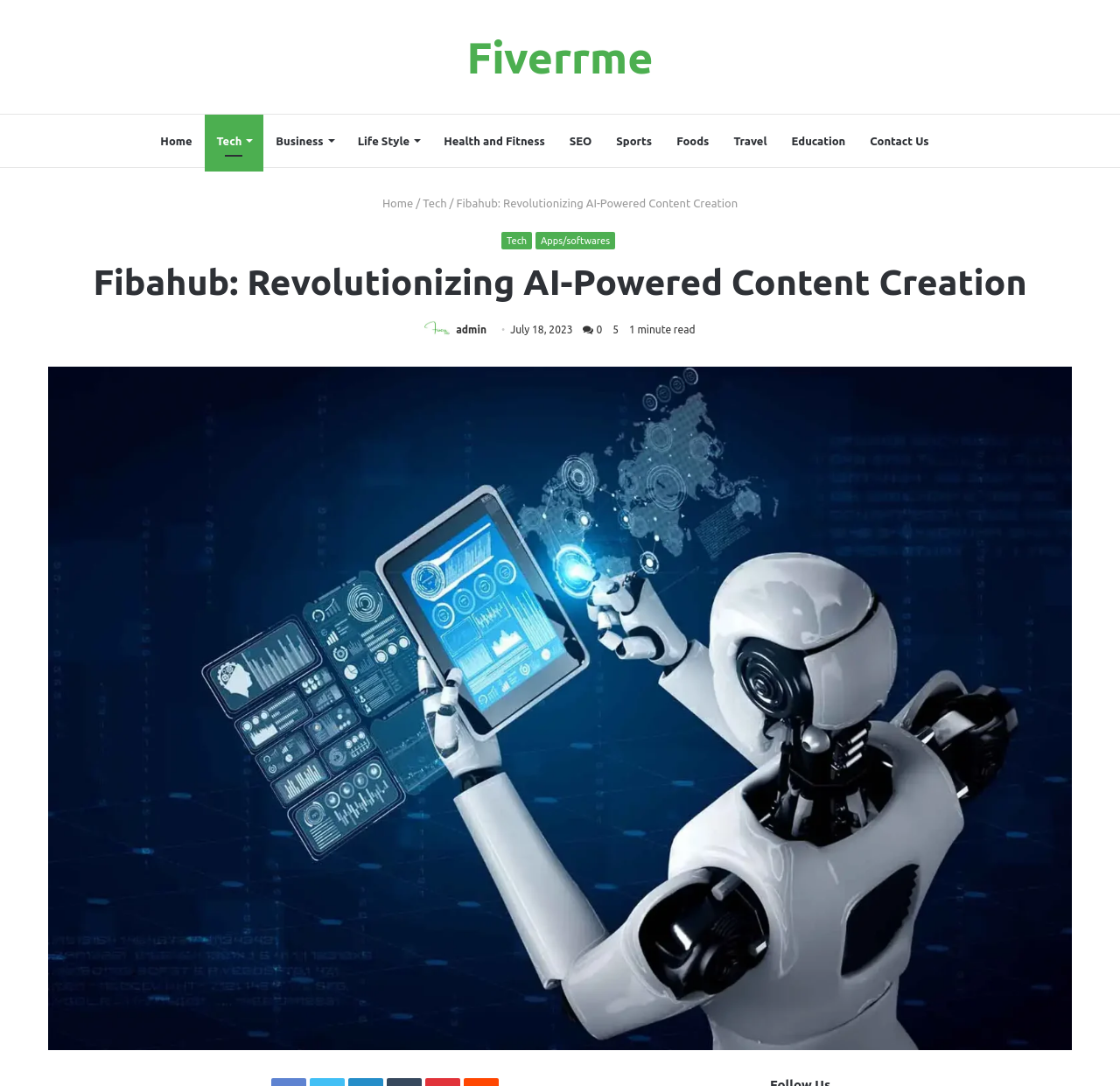How many views does the article have?
From the image, respond with a single word or phrase.

5